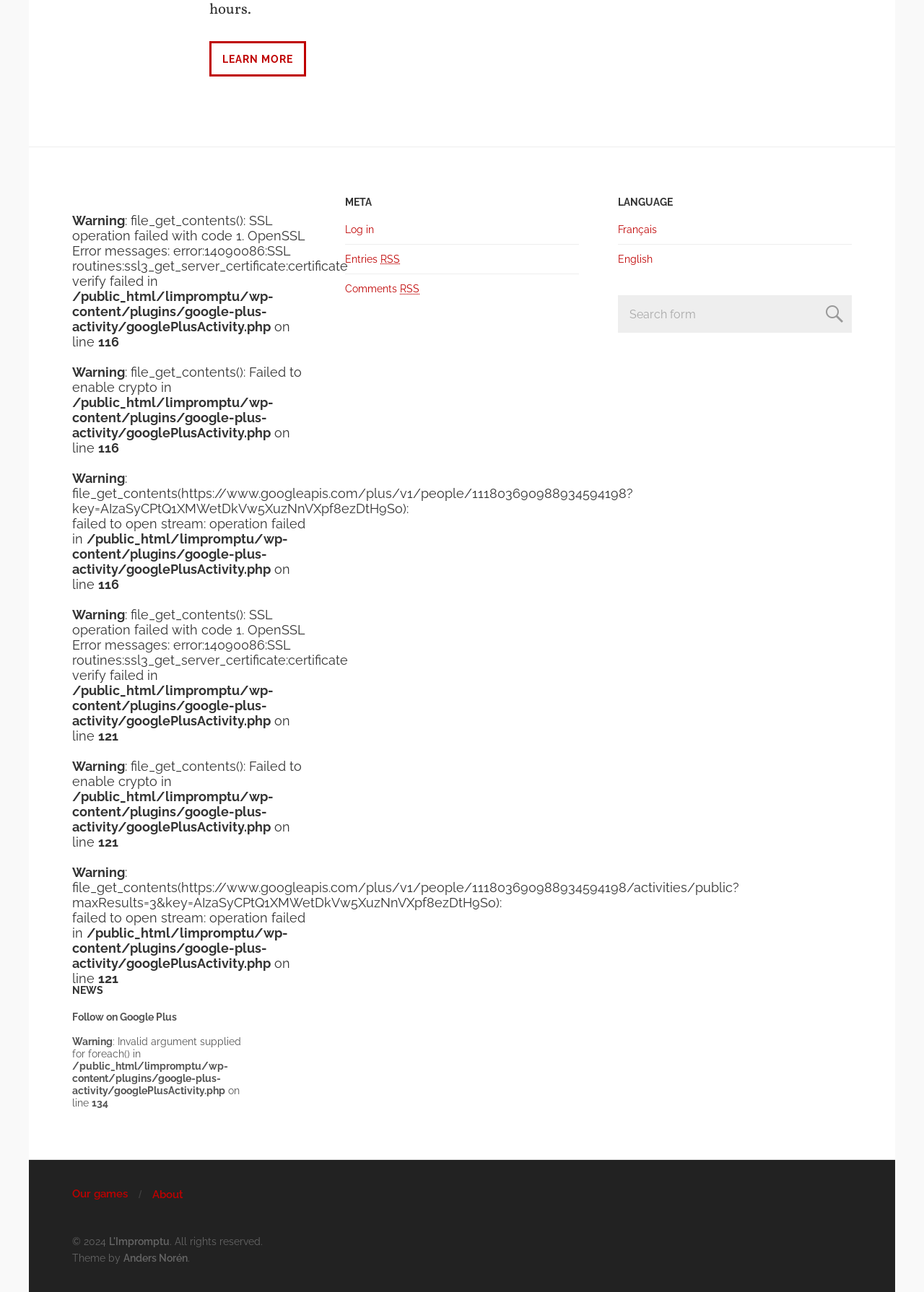Please mark the bounding box coordinates of the area that should be clicked to carry out the instruction: "Visit Our games".

[0.078, 0.919, 0.138, 0.929]